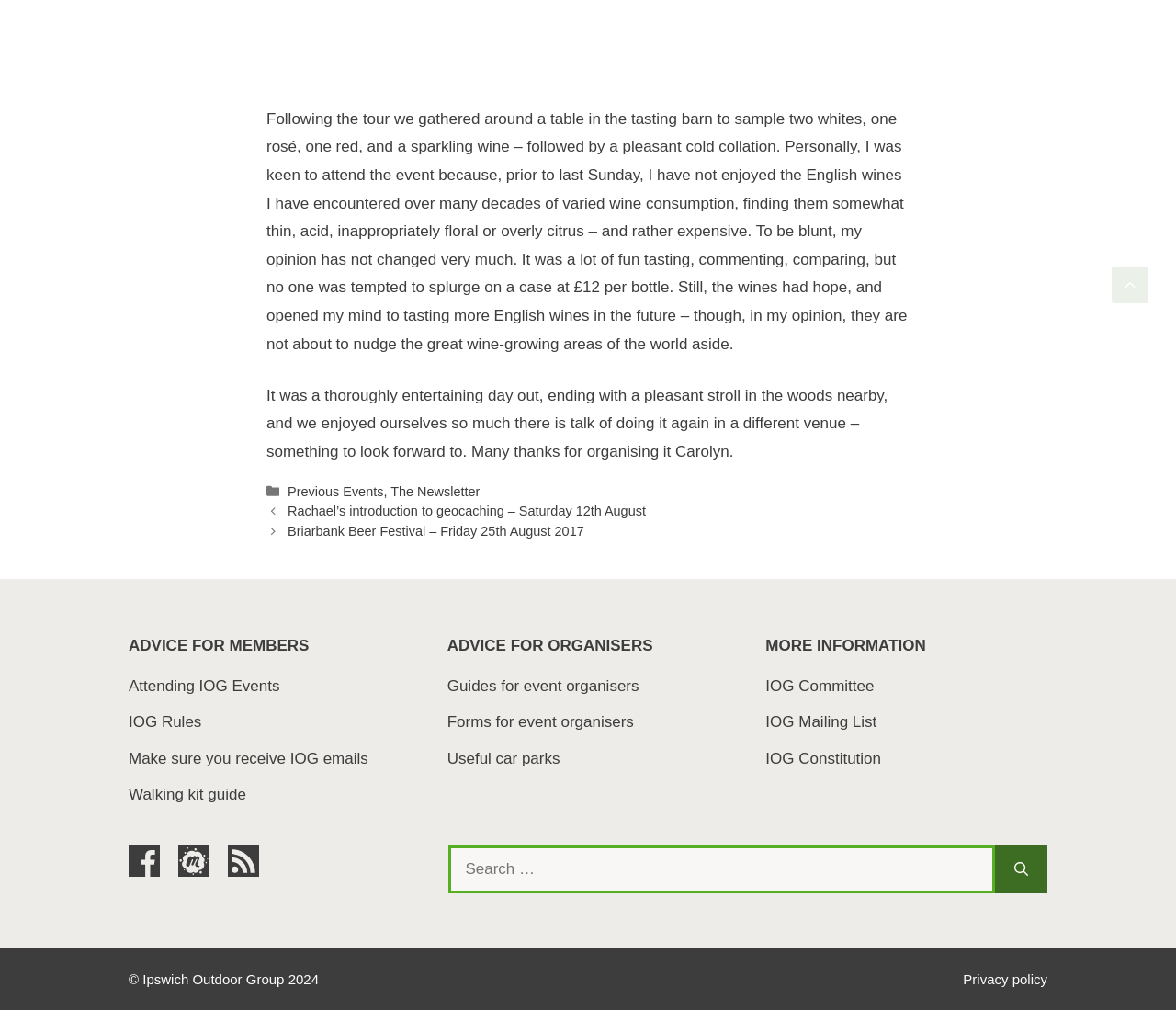What is the purpose of the 'Search for:' box?
Please provide a full and detailed response to the question.

The 'Search for:' box is a search function that allows users to search for specific content within the website. It is located at the bottom of the page and has a search button next to it.